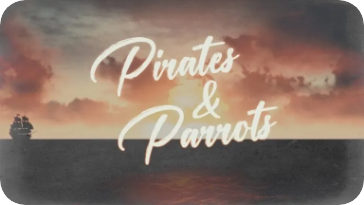Reply to the question with a single word or phrase:
What is the theme of the song 'Pirates and Parrots'?

Maritime life